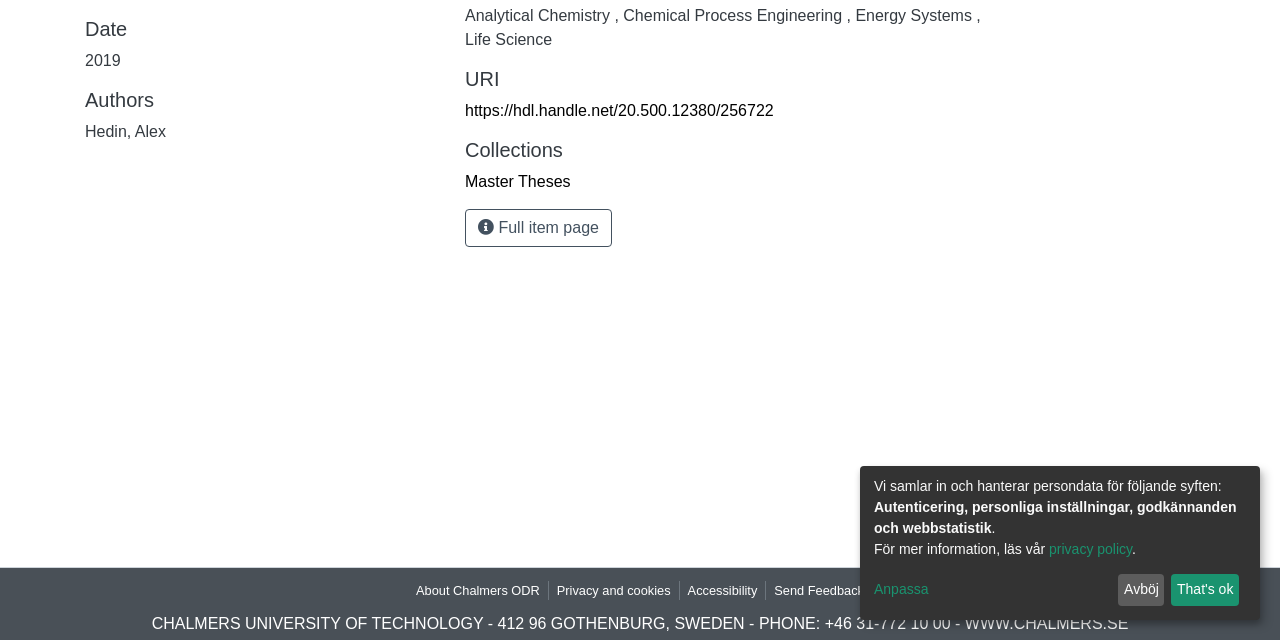Bounding box coordinates are specified in the format (top-left x, top-left y, bottom-right x, bottom-right y). All values are floating point numbers bounded between 0 and 1. Please provide the bounding box coordinate of the region this sentence describes: Privacy and cookies

[0.429, 0.908, 0.53, 0.938]